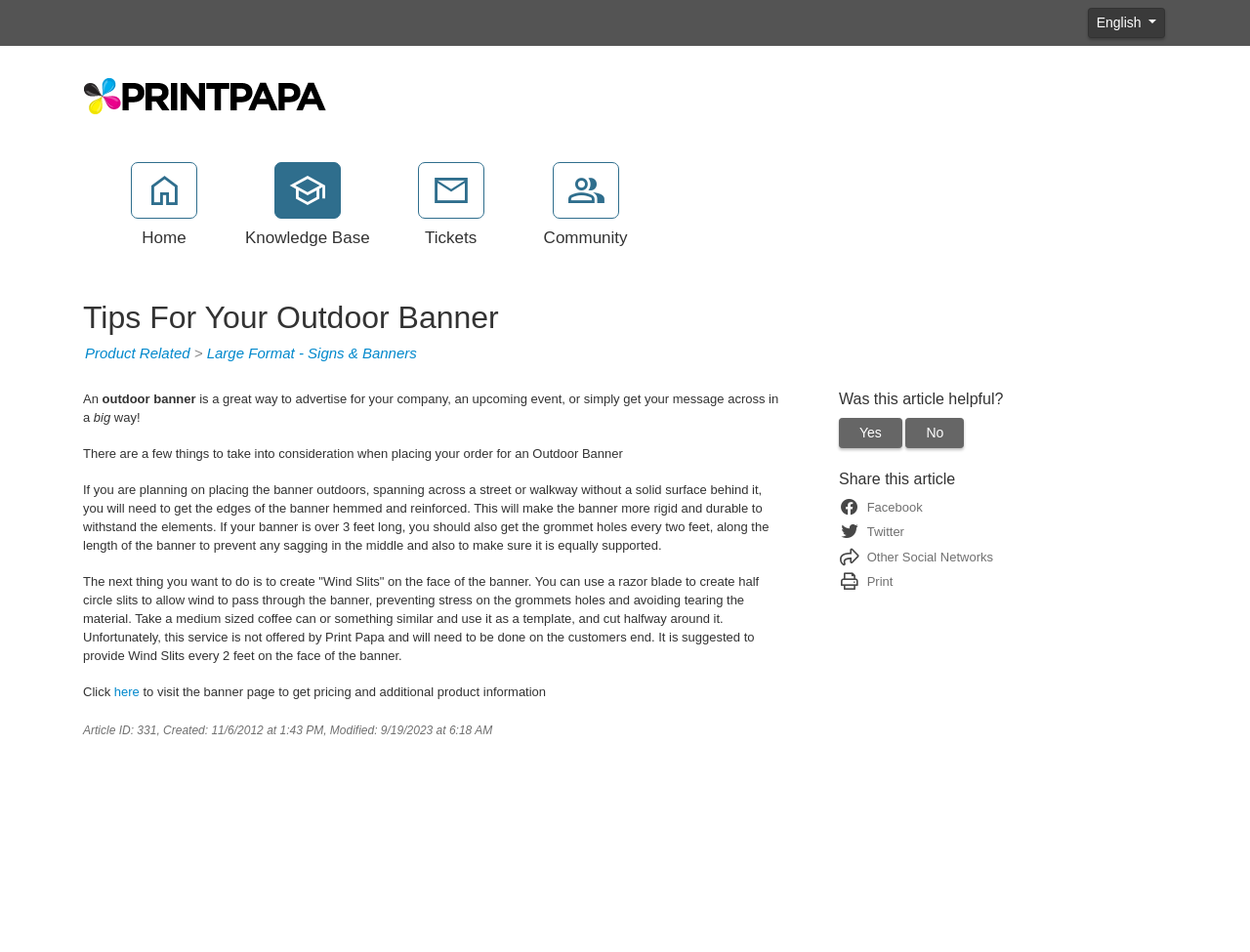Please find the bounding box coordinates of the element that you should click to achieve the following instruction: "Explore 'accelerators and incubators'". The coordinates should be presented as four float numbers between 0 and 1: [left, top, right, bottom].

None